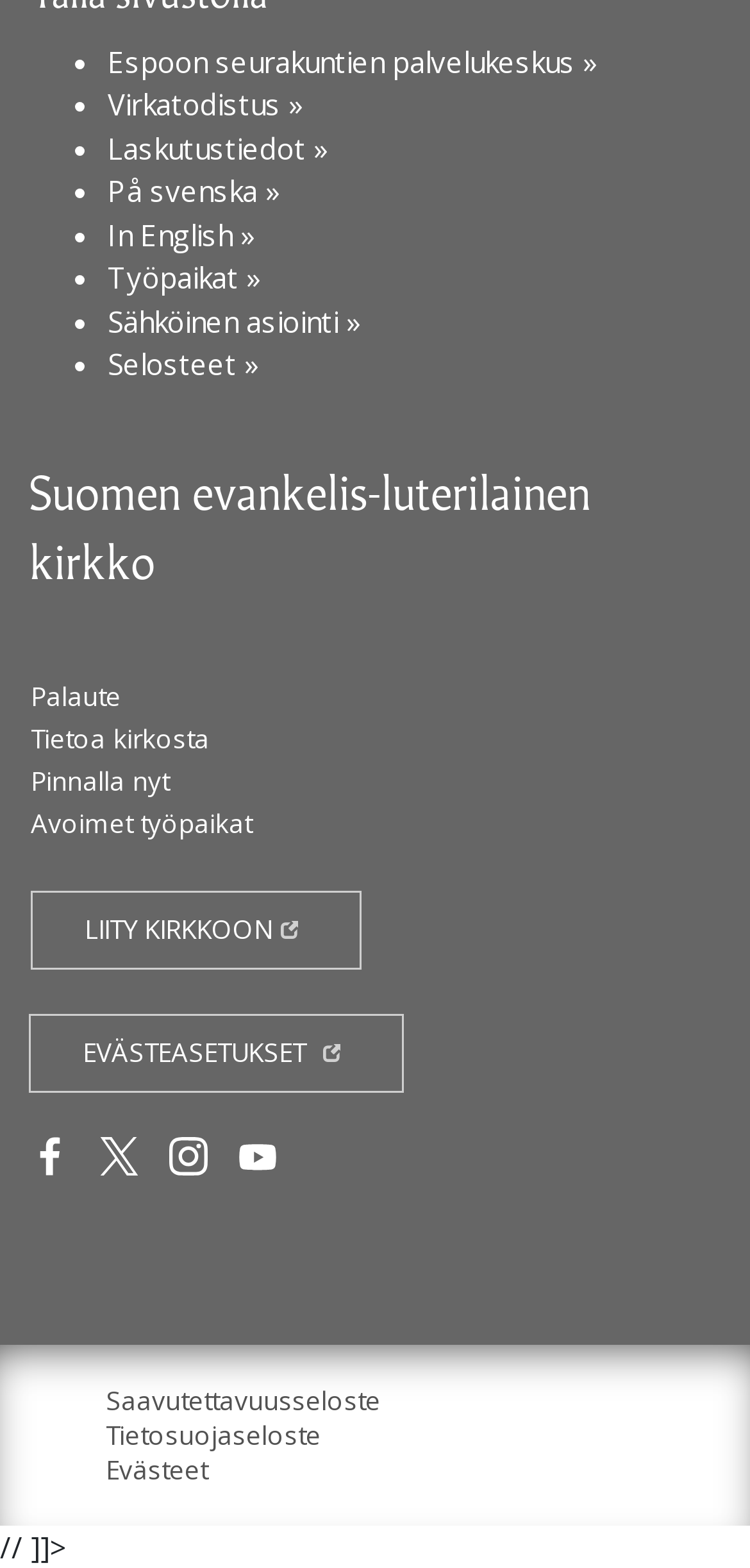Respond with a single word or phrase:
How many social media links are there on this webpage?

4